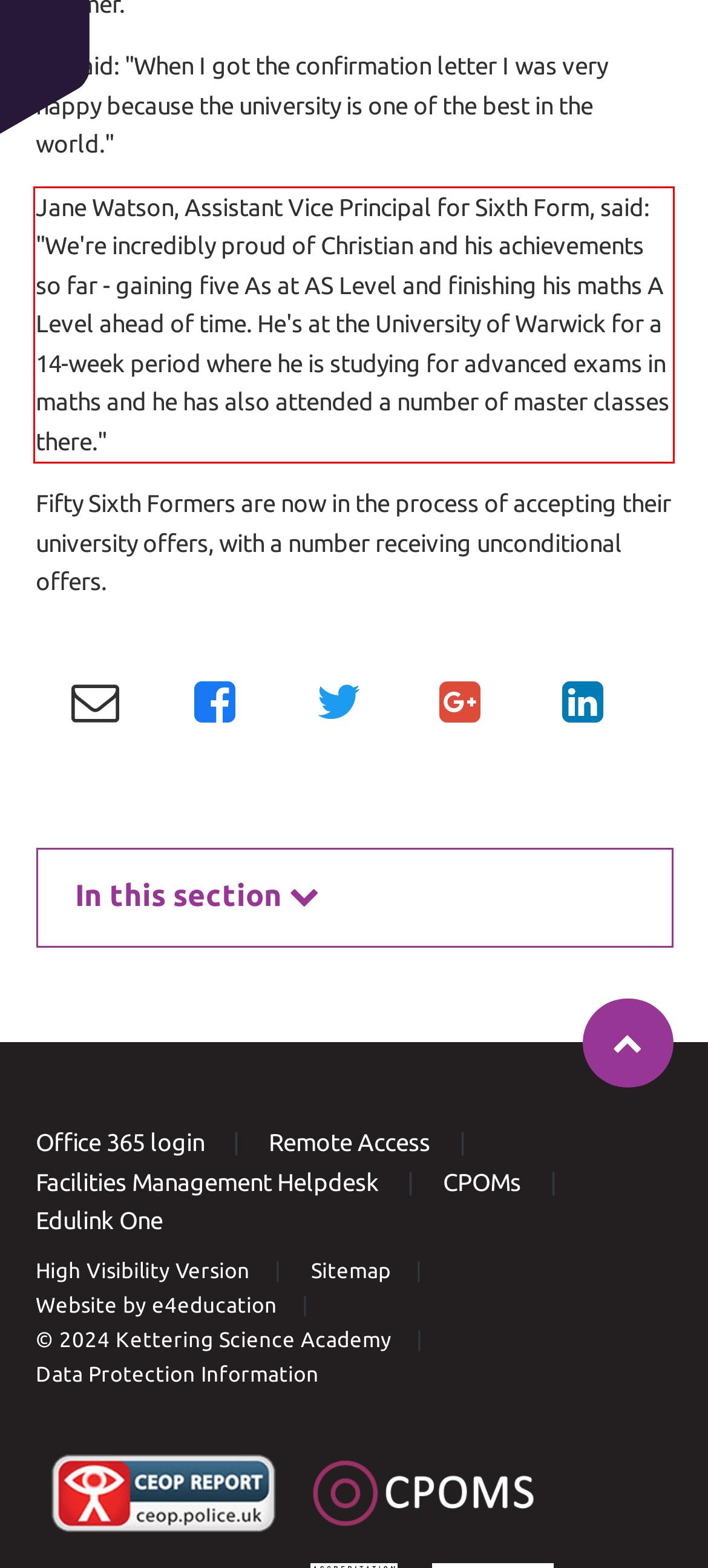Please perform OCR on the text content within the red bounding box that is highlighted in the provided webpage screenshot.

Jane Watson, Assistant Vice Principal for Sixth Form, said: "We're incredibly proud of Christian and his achievements so far - gaining five As at AS Level and finishing his maths A Level ahead of time. He's at the University of Warwick for a 14-week period where he is studying for advanced exams in maths and he has also attended a number of master classes there."